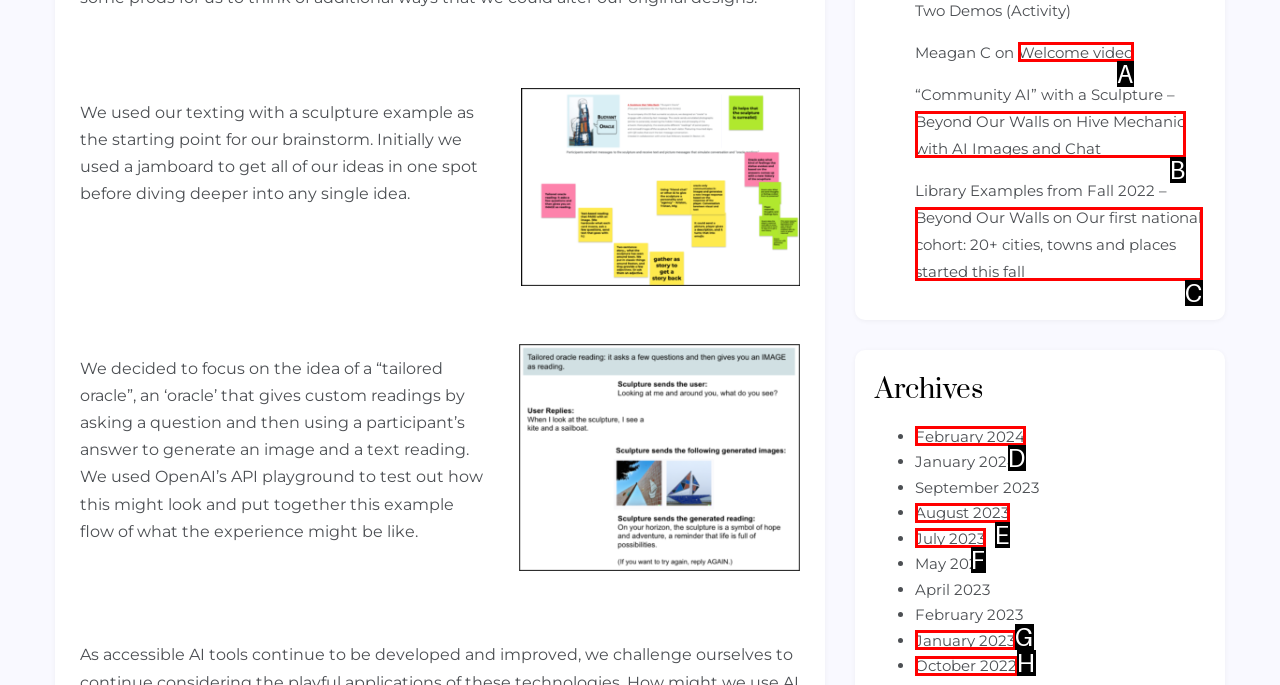Which lettered option should be clicked to perform the following task: Explore 'February 2024'
Respond with the letter of the appropriate option.

D